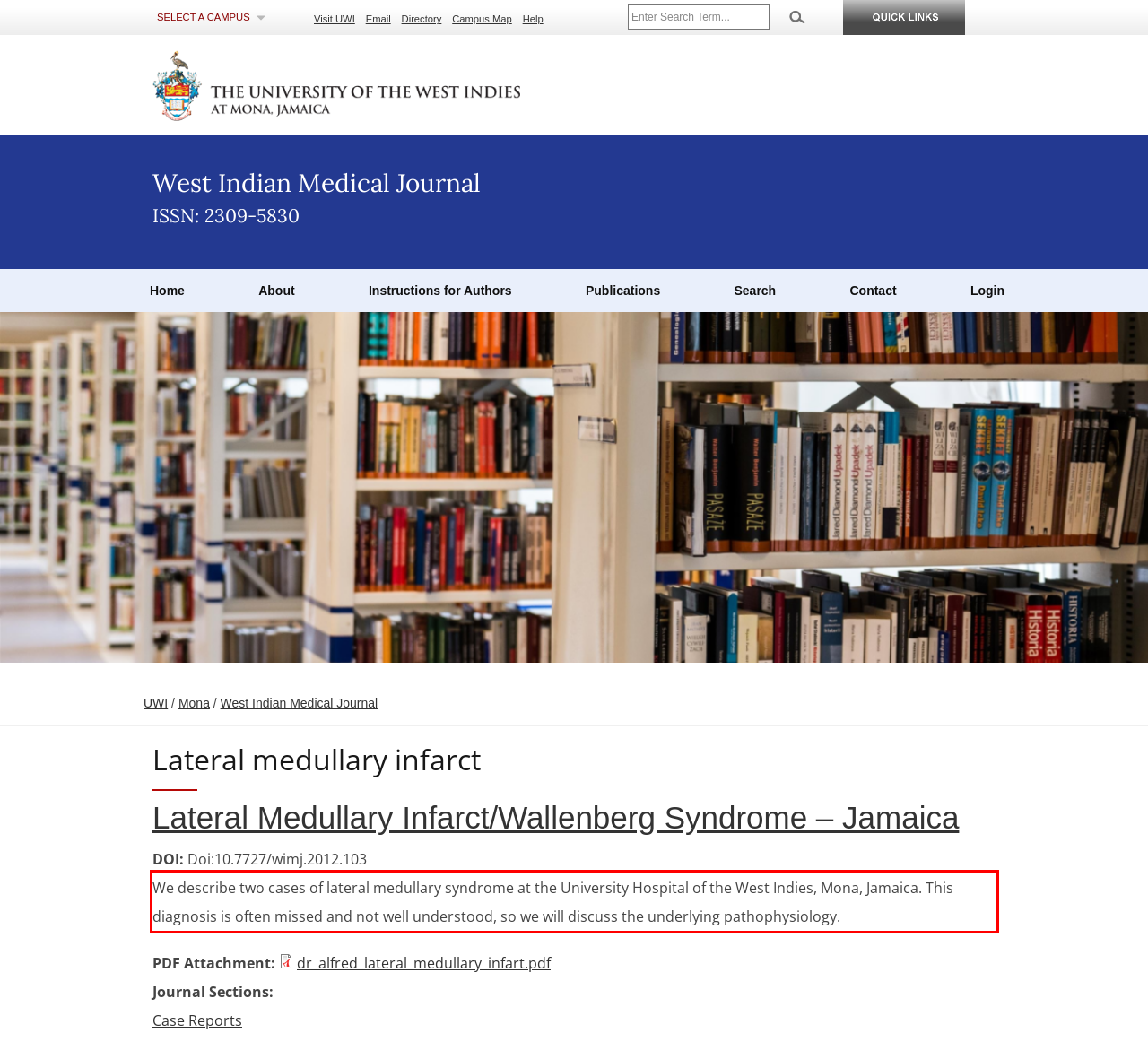You have a screenshot of a webpage where a UI element is enclosed in a red rectangle. Perform OCR to capture the text inside this red rectangle.

We describe two cases of lateral medullary syndrome at the University Hospital of the West Indies, Mona, Jamaica. This diagnosis is often missed and not well understood, so we will discuss the underlying pathophysiology.